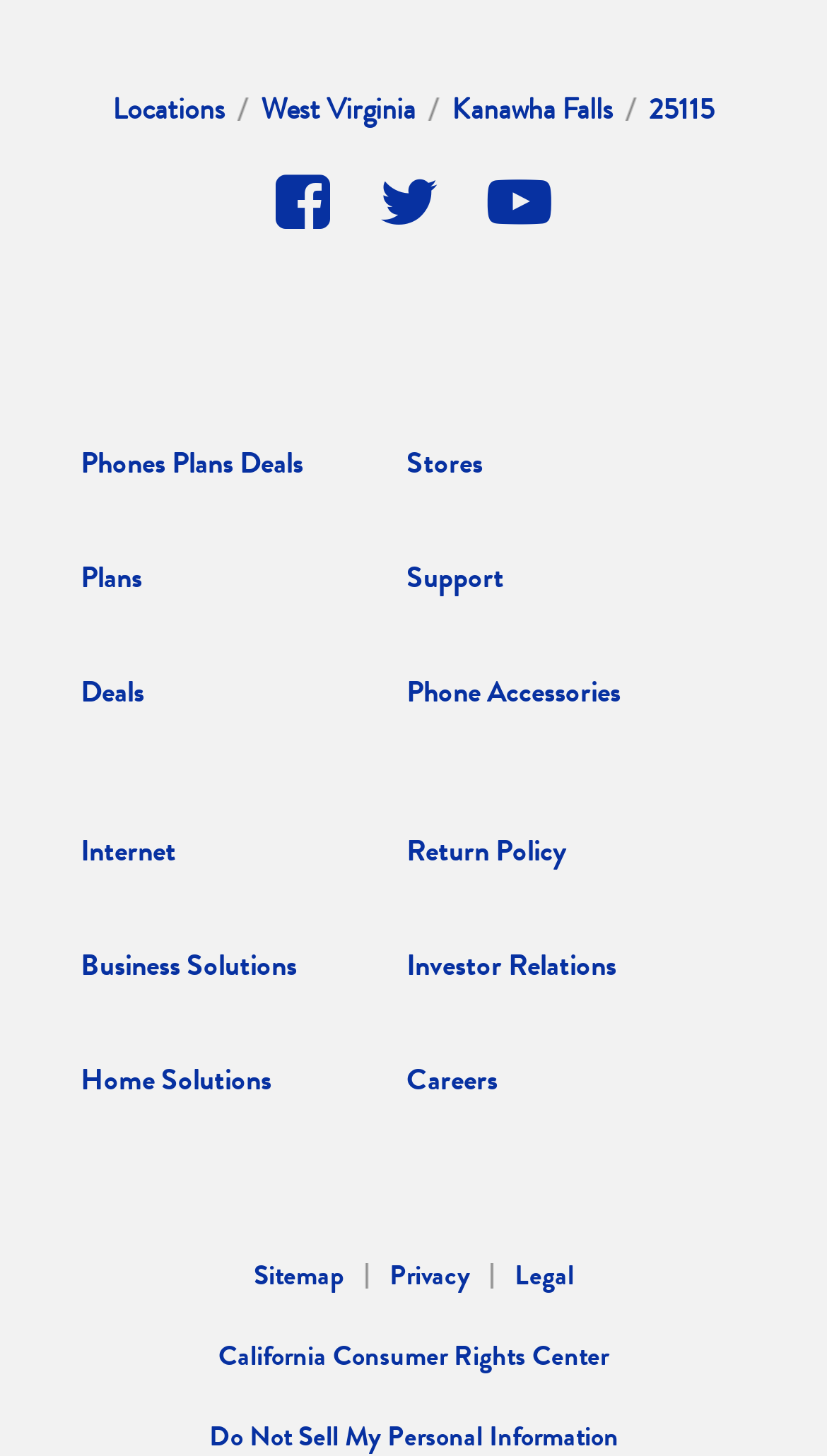Please provide a one-word or phrase answer to the question: 
What is the link below 'Deals'?

Internet